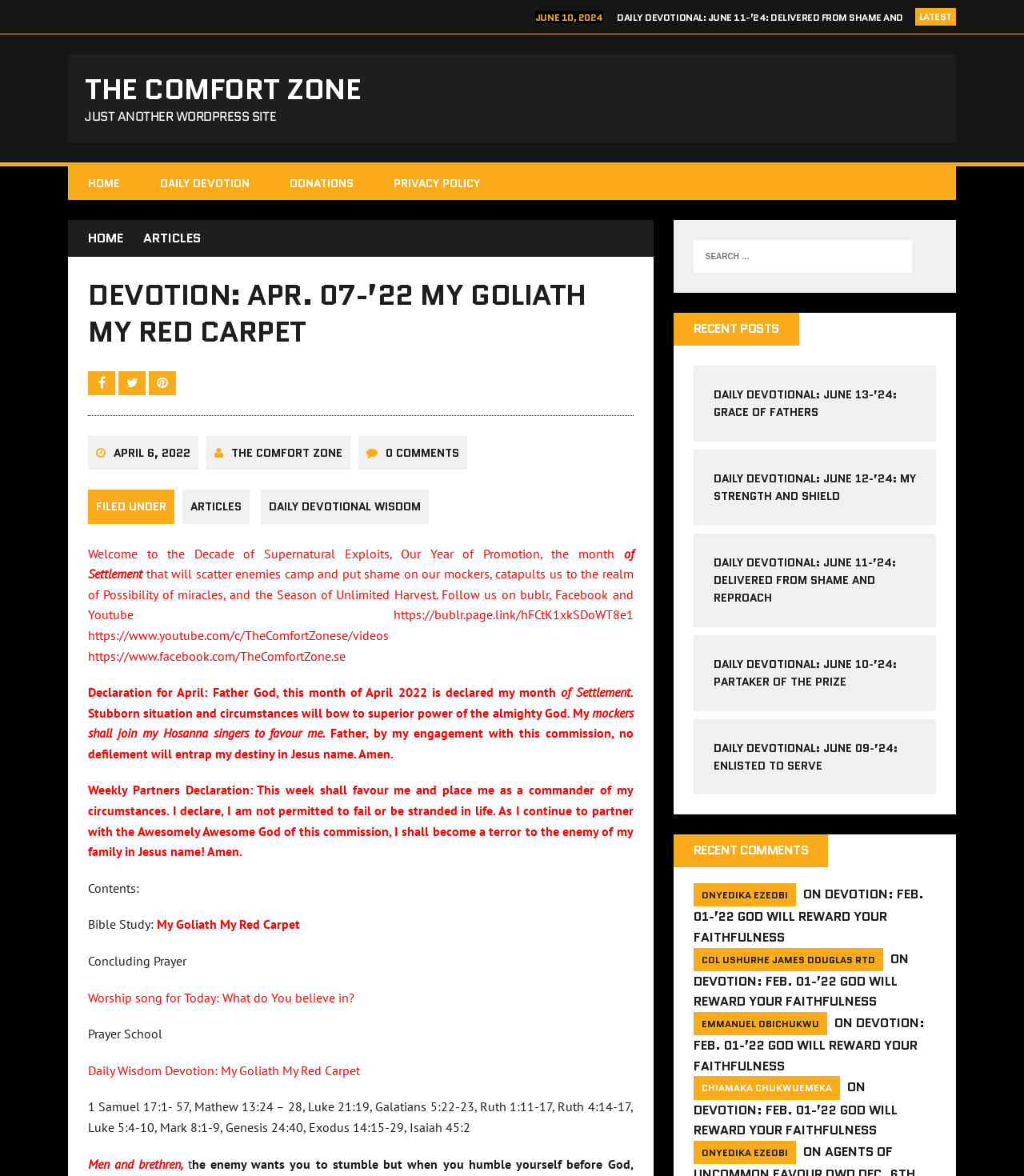Detail the various sections and features present on the webpage.

This webpage is a daily devotional website, specifically "The Comfort Zone". The page is divided into several sections. At the top, there is a heading "LATEST" followed by a list of daily devotionals with dates ranging from June 9 to June 12, 2024. Each devotional has a link to its corresponding page.

Below the list of devotionals, there is a section with links to "HOME", "DAILY DEVOTION", "DONATIONS", and "PRIVACY POLICY". 

The main content of the page is a devotional article titled "DEVOTION: APR. 07-'22 MY GOLIATH MY RED CARPET". The article has several paragraphs of text, with headings and subheadings. There are also links to social media platforms and a declaration for the month of April 2022.

On the right side of the page, there is a search bar and a section titled "RECENT POSTS" with links to recent daily devotionals. Below that, there is a section titled "RECENT COMMENTS" with comments from users, including their names and the devotionals they commented on.

At the bottom of the page, there are links to "Bible Study", "Concluding Prayer", "Worship song for Today", and "Prayer School". There is also a list of Bible verses and a final section with a quote from a biblical figure.